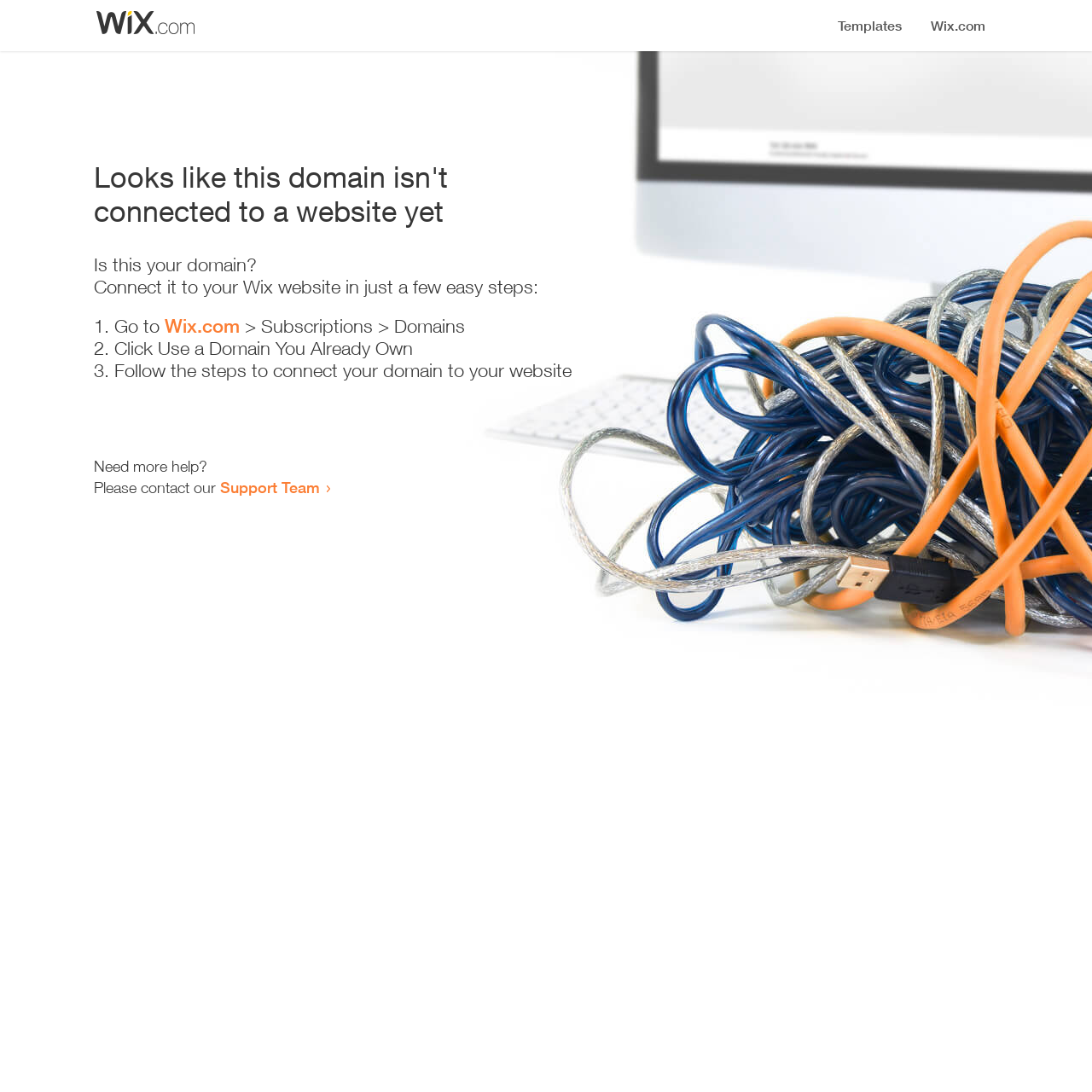How many steps are required to connect the domain?
Based on the screenshot, answer the question with a single word or phrase.

3